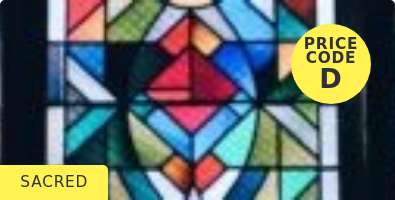What is the significance of the label 'SACRED'?
Look at the screenshot and respond with one word or a short phrase.

Religious or spiritual